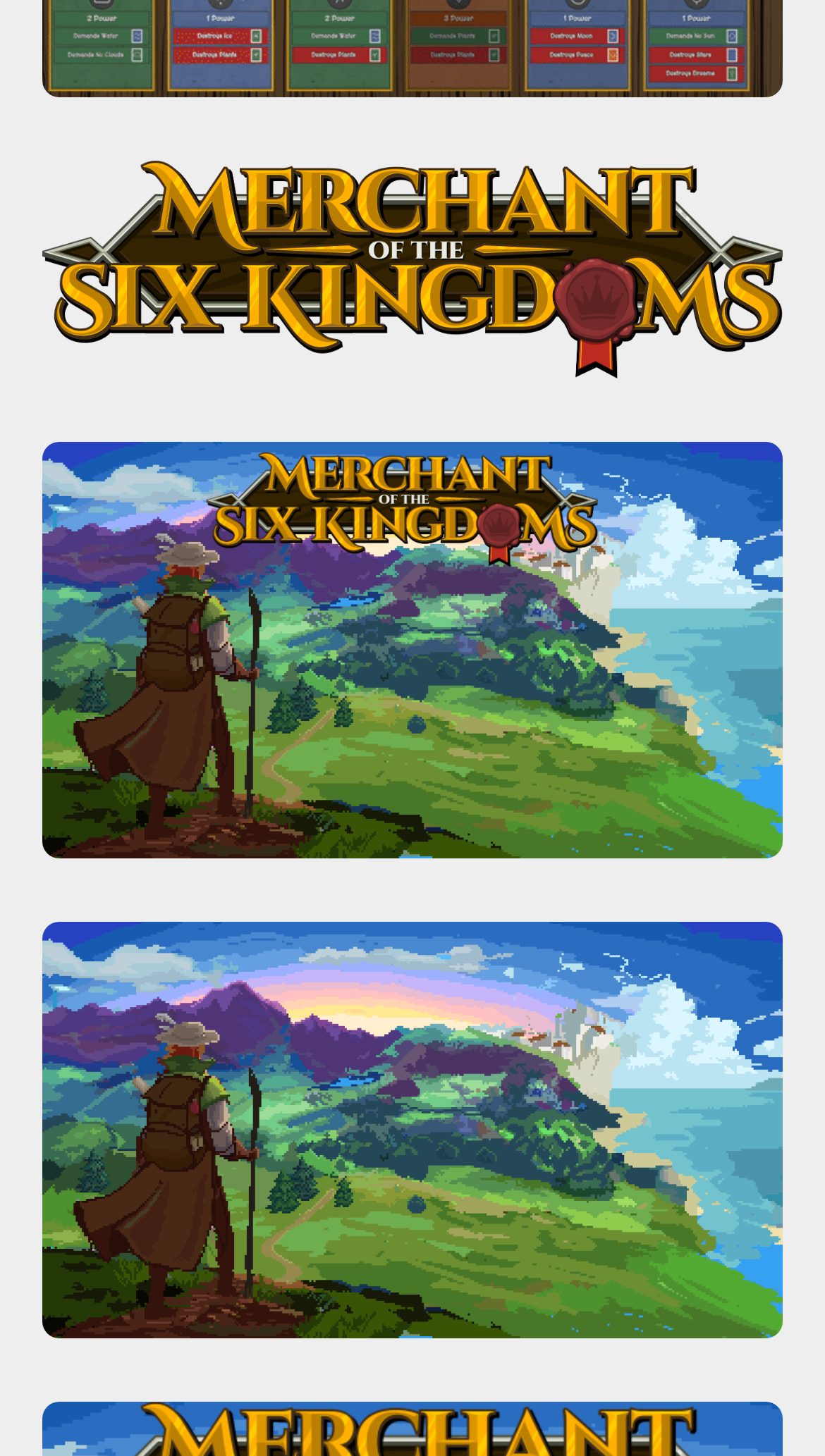How many images are present on the webpage?
Answer the question with a single word or phrase derived from the image.

3